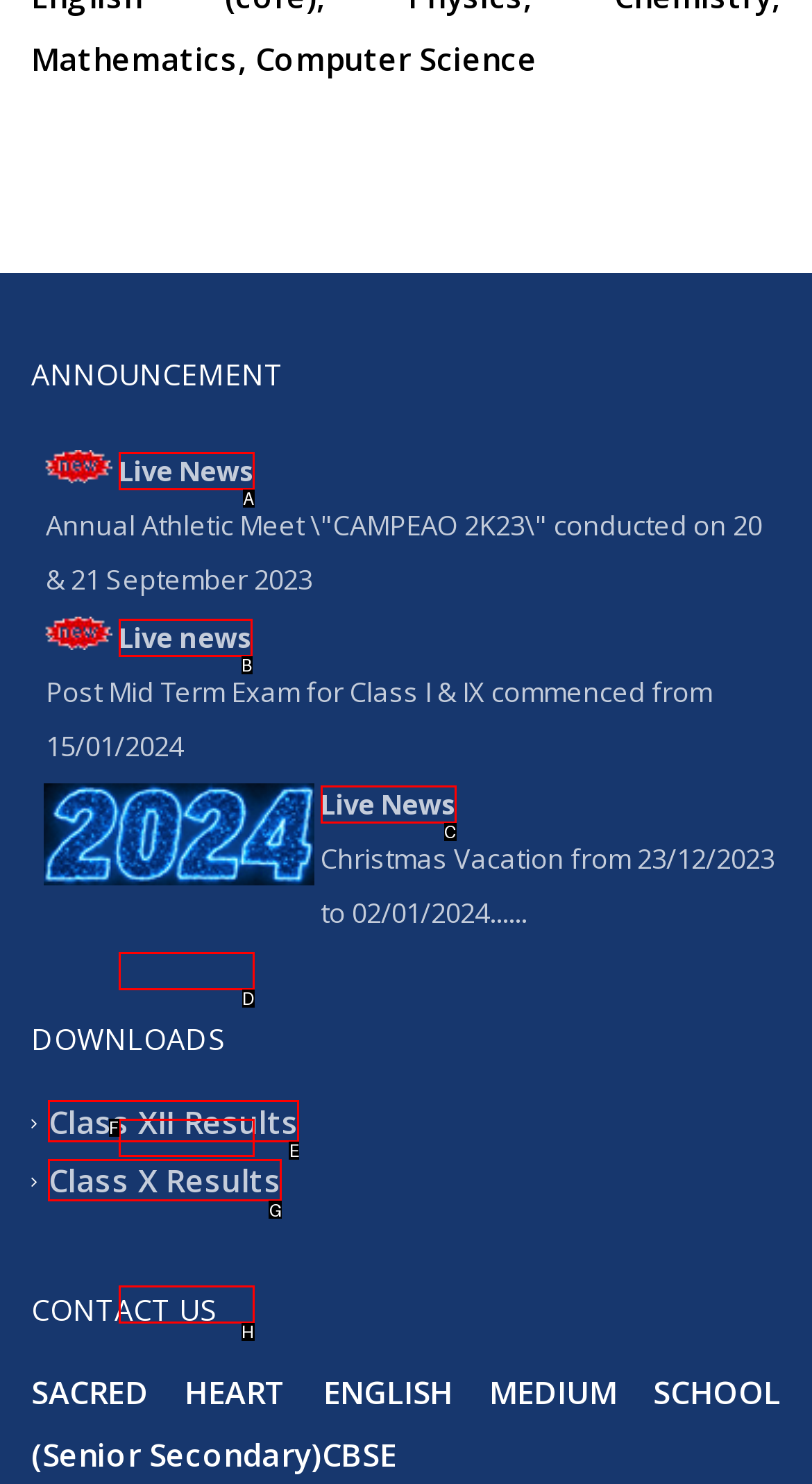Find the option that matches this description: Class X Results
Provide the matching option's letter directly.

G